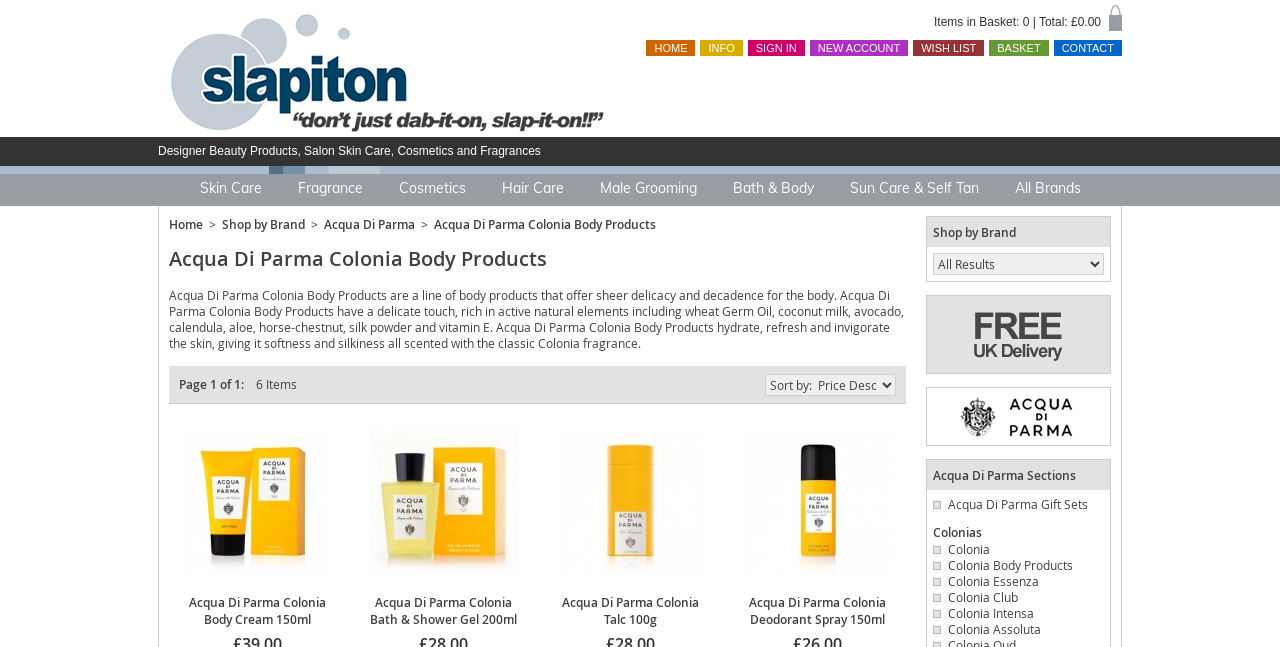Please specify the bounding box coordinates of the clickable section necessary to execute the following command: "Go to Acqua di Parma".

[0.745, 0.658, 0.846, 0.683]